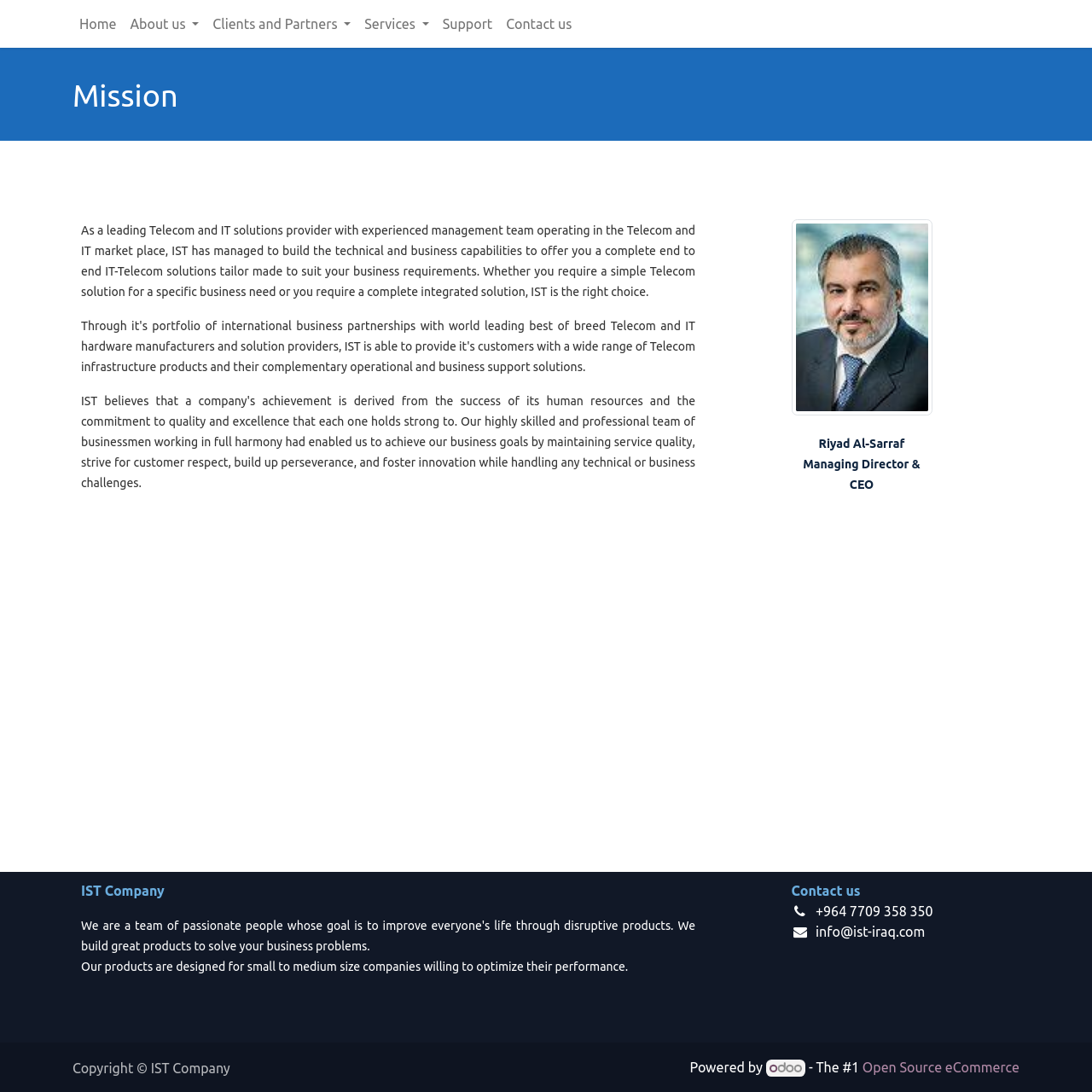Find the bounding box coordinates for the UI element that matches this description: "Contact us".

[0.457, 0.006, 0.53, 0.038]